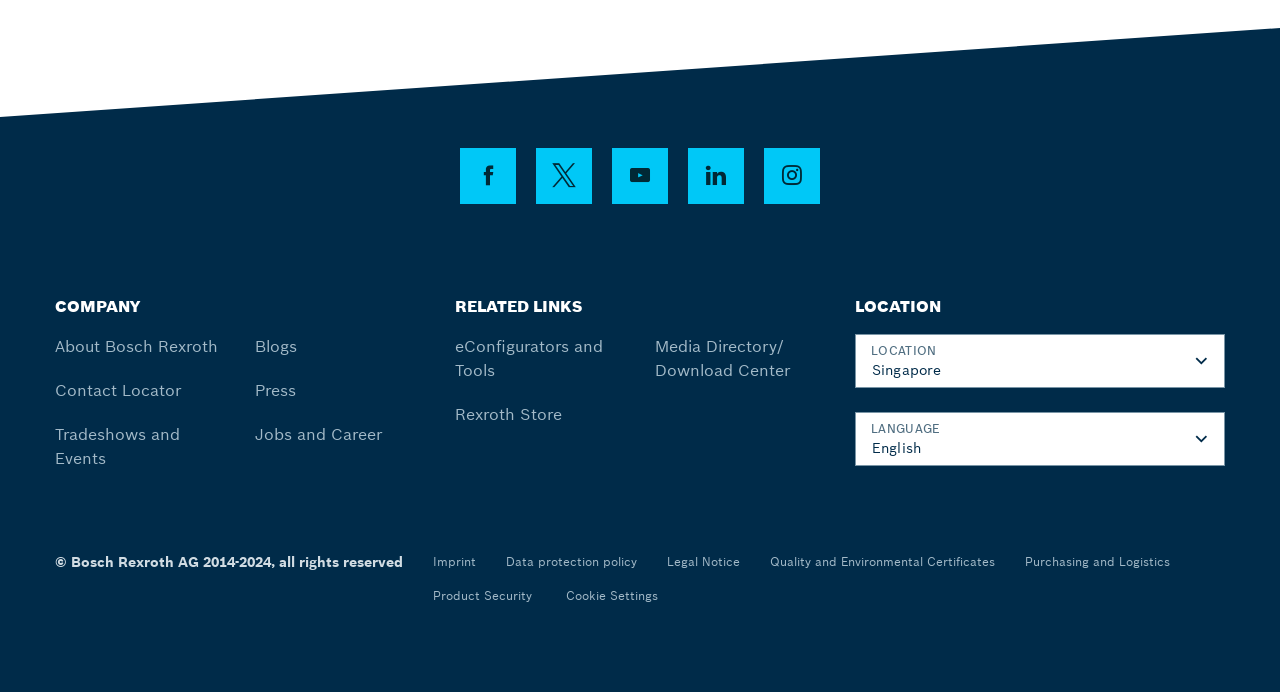What is the copyright period of Bosch Rexroth?
Using the information from the image, answer the question thoroughly.

The copyright information at the bottom of the webpage indicates that the copyright period of Bosch Rexroth is from 2014 to 2024.